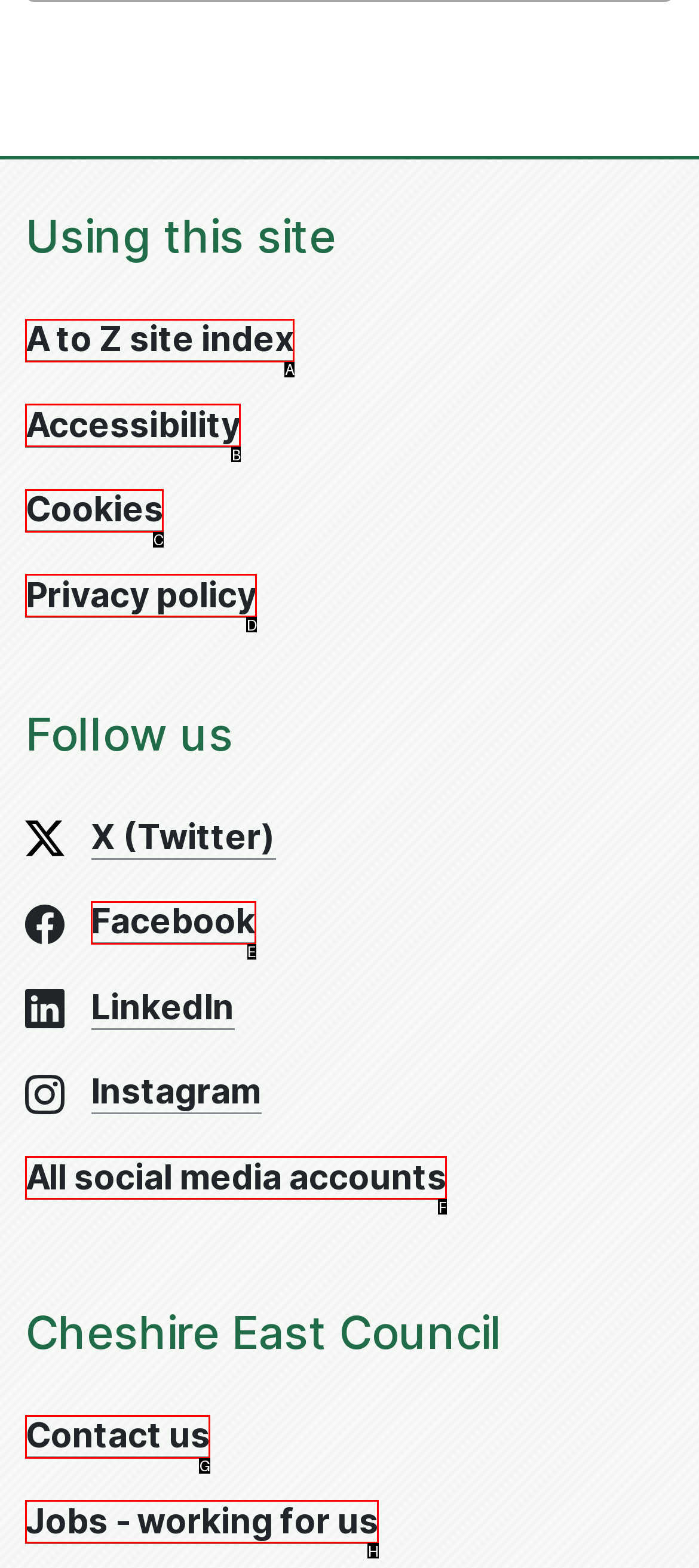From the available choices, determine which HTML element fits this description: All social media accounts Respond with the correct letter.

F